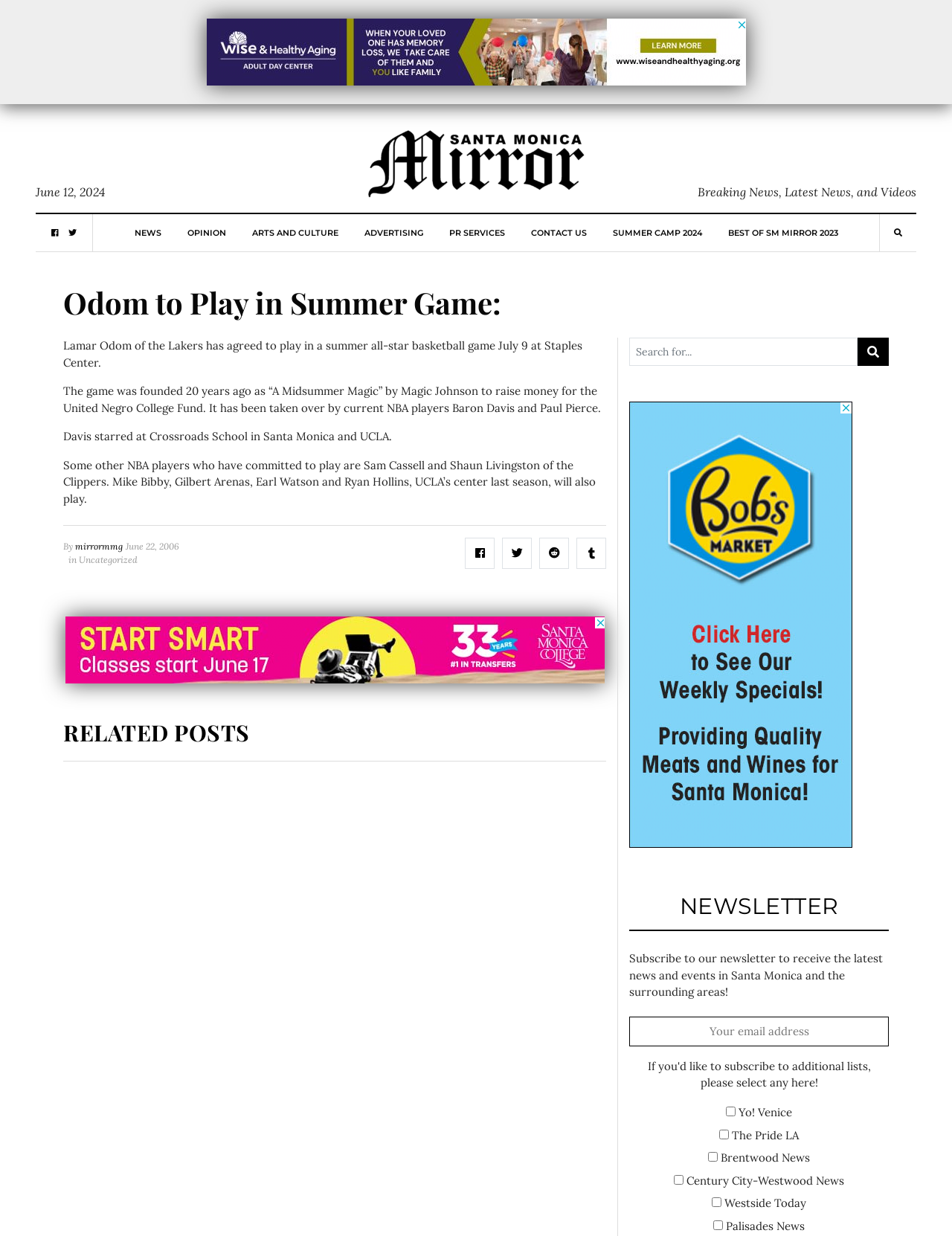Please locate the bounding box coordinates for the element that should be clicked to achieve the following instruction: "Click on OPINION". Ensure the coordinates are given as four float numbers between 0 and 1, i.e., [left, top, right, bottom].

[0.196, 0.173, 0.237, 0.203]